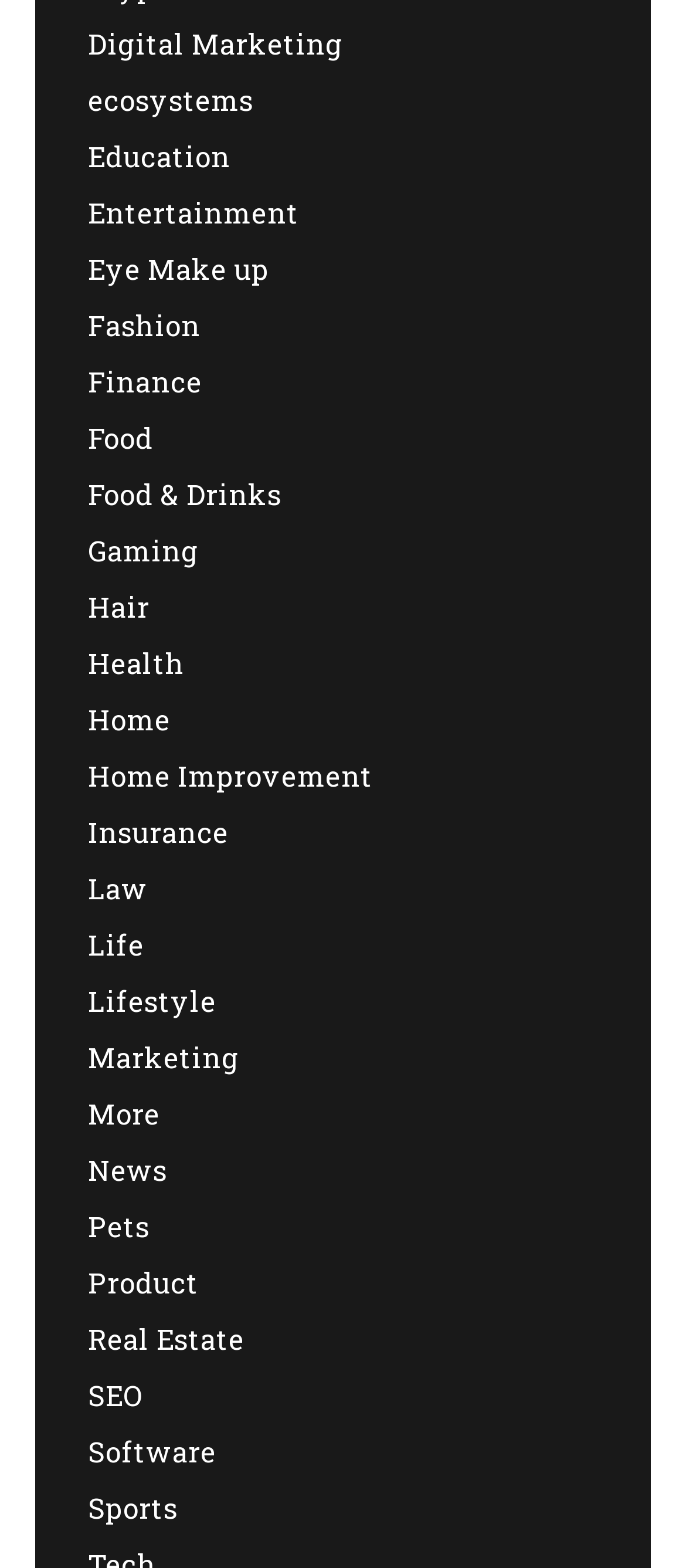Provide a one-word or one-phrase answer to the question:
Is 'Home Improvement' a subcategory of 'Home'?

No